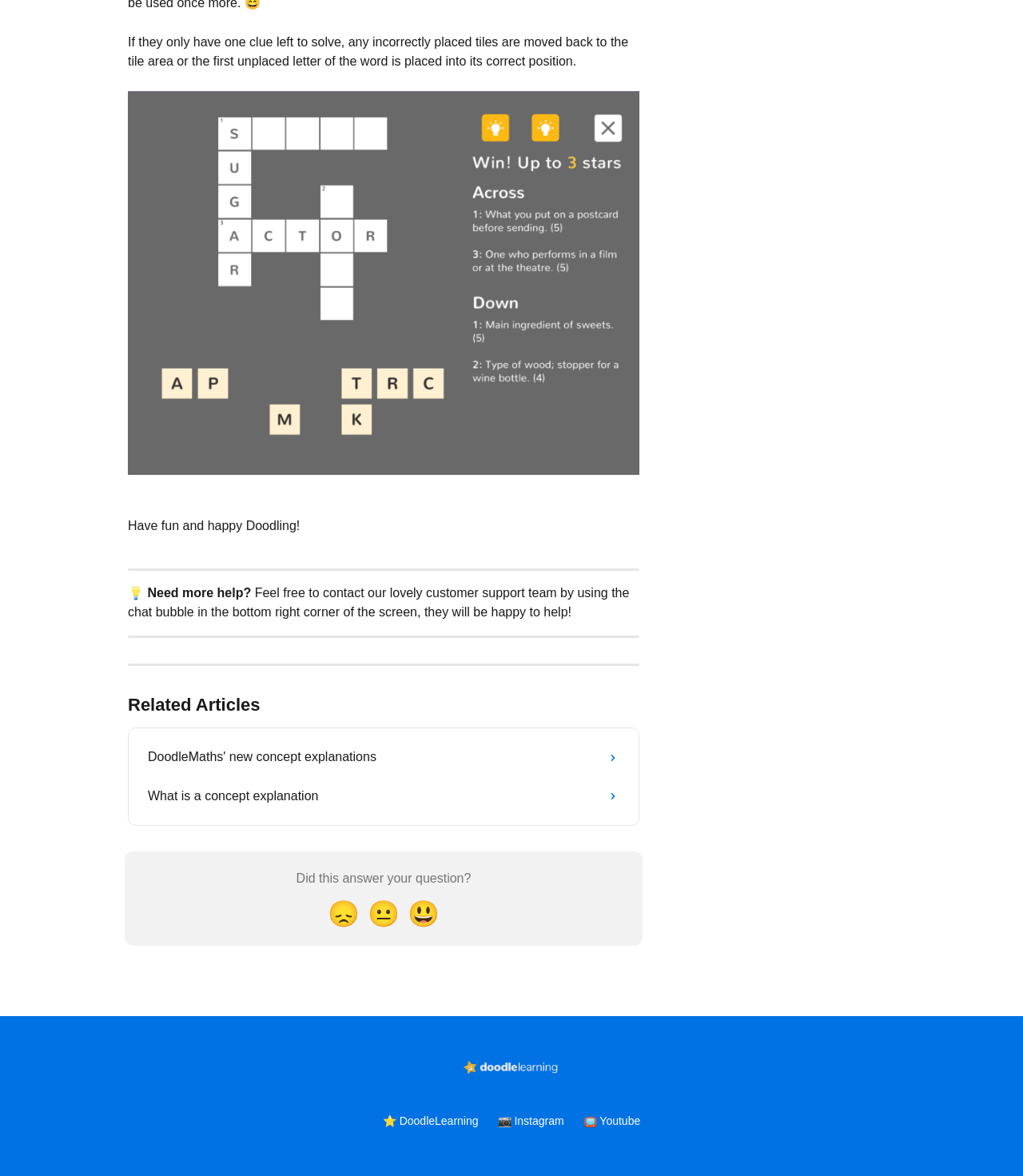Please identify the coordinates of the bounding box for the clickable region that will accomplish this instruction: "Visit the Doodle Help Centre".

[0.447, 0.9, 0.553, 0.913]